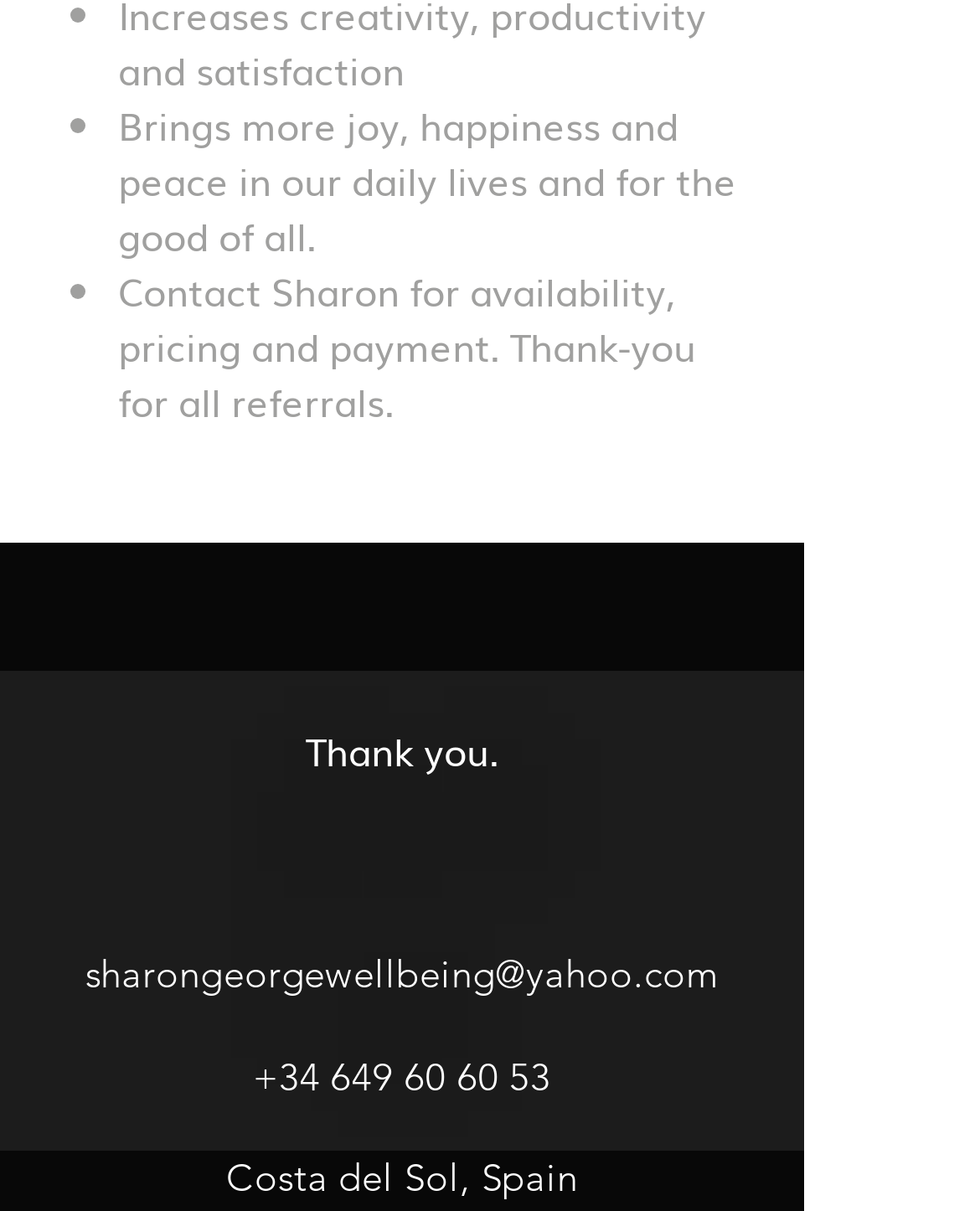How can I contact Sharon? Observe the screenshot and provide a one-word or short phrase answer.

Email or phone